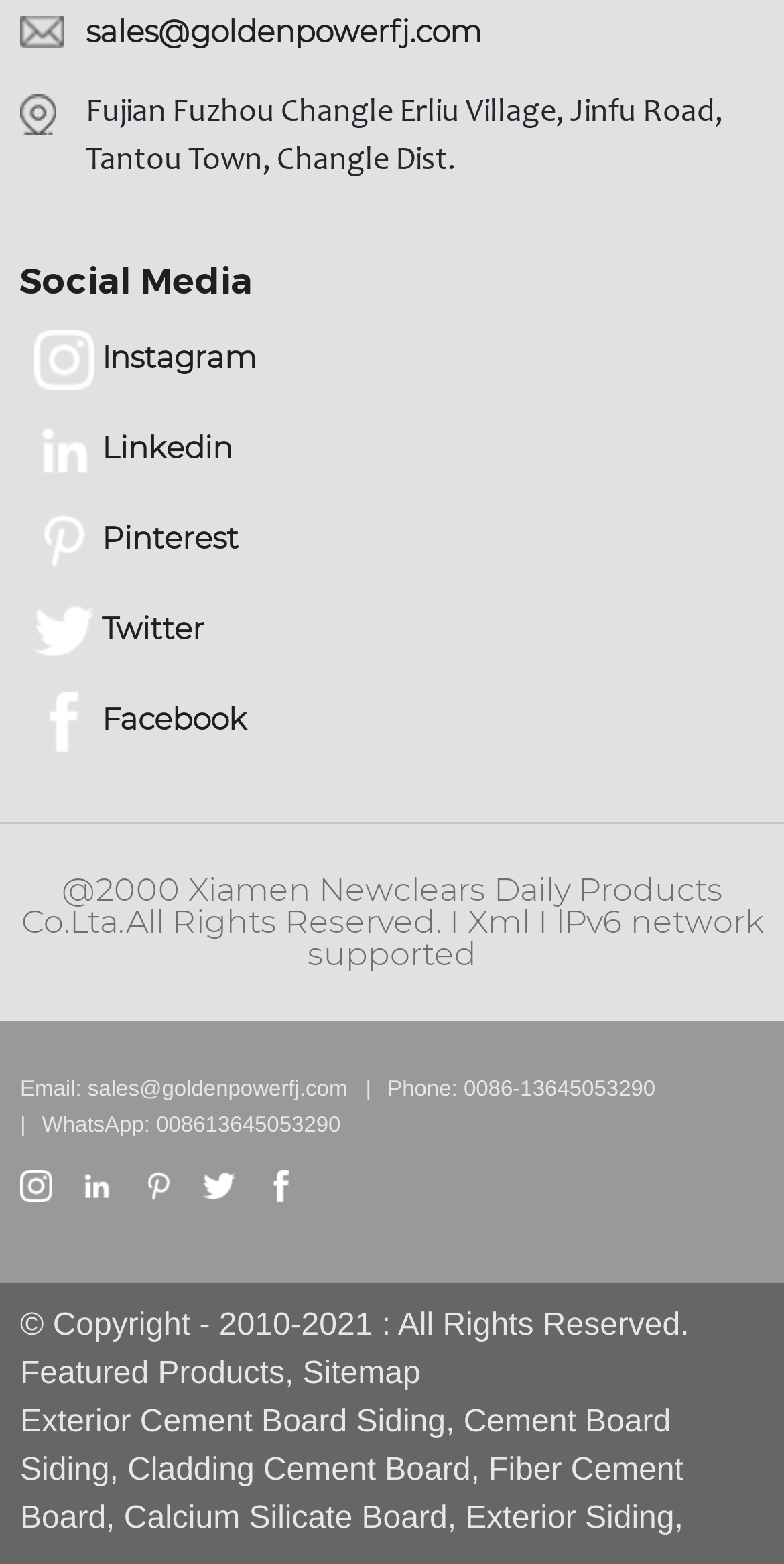What type of products are featured on the webpage?
Based on the screenshot, answer the question with a single word or phrase.

Cement Board Siding, Exterior Siding, etc.